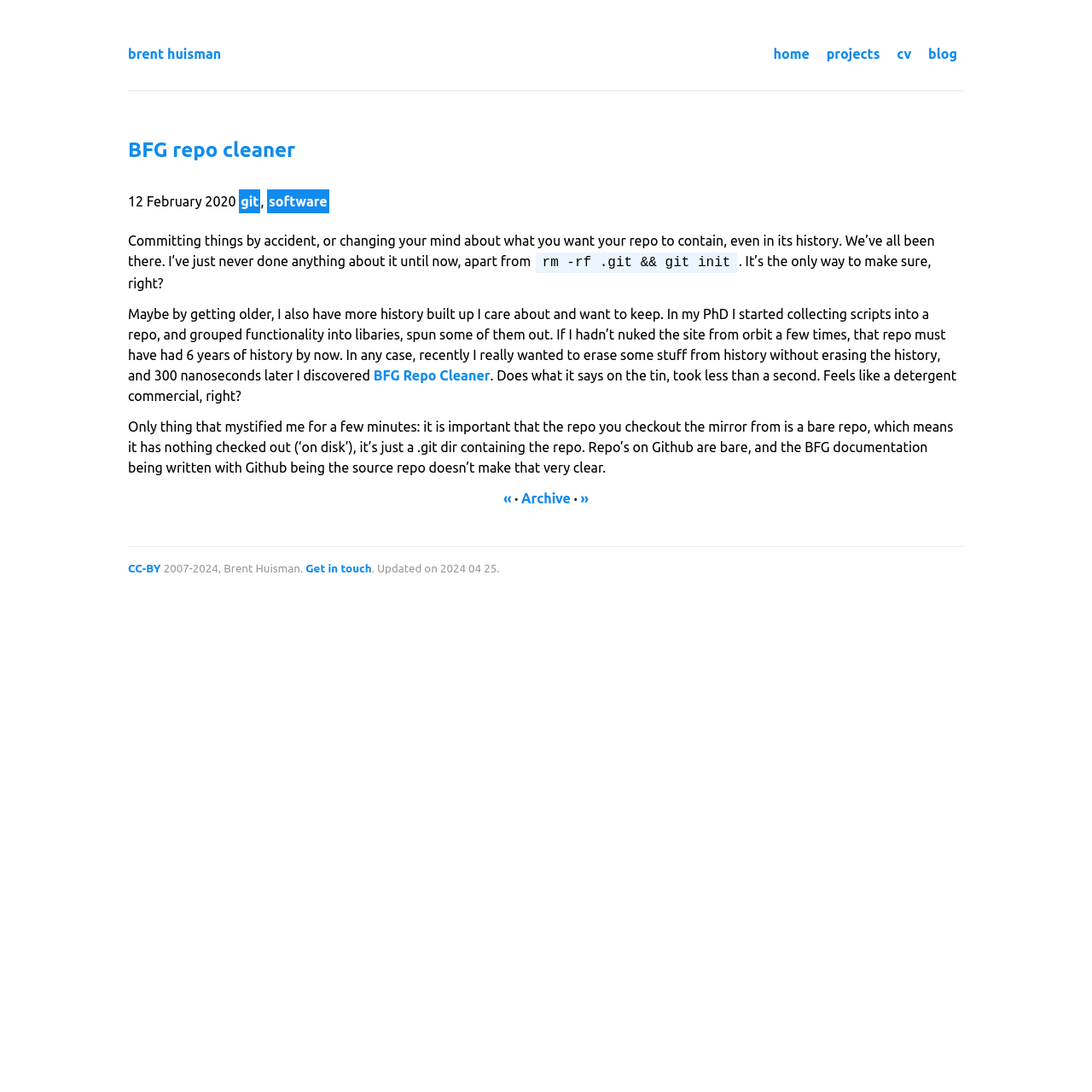Determine the bounding box coordinates for the area you should click to complete the following instruction: "view archive".

[0.477, 0.45, 0.523, 0.464]